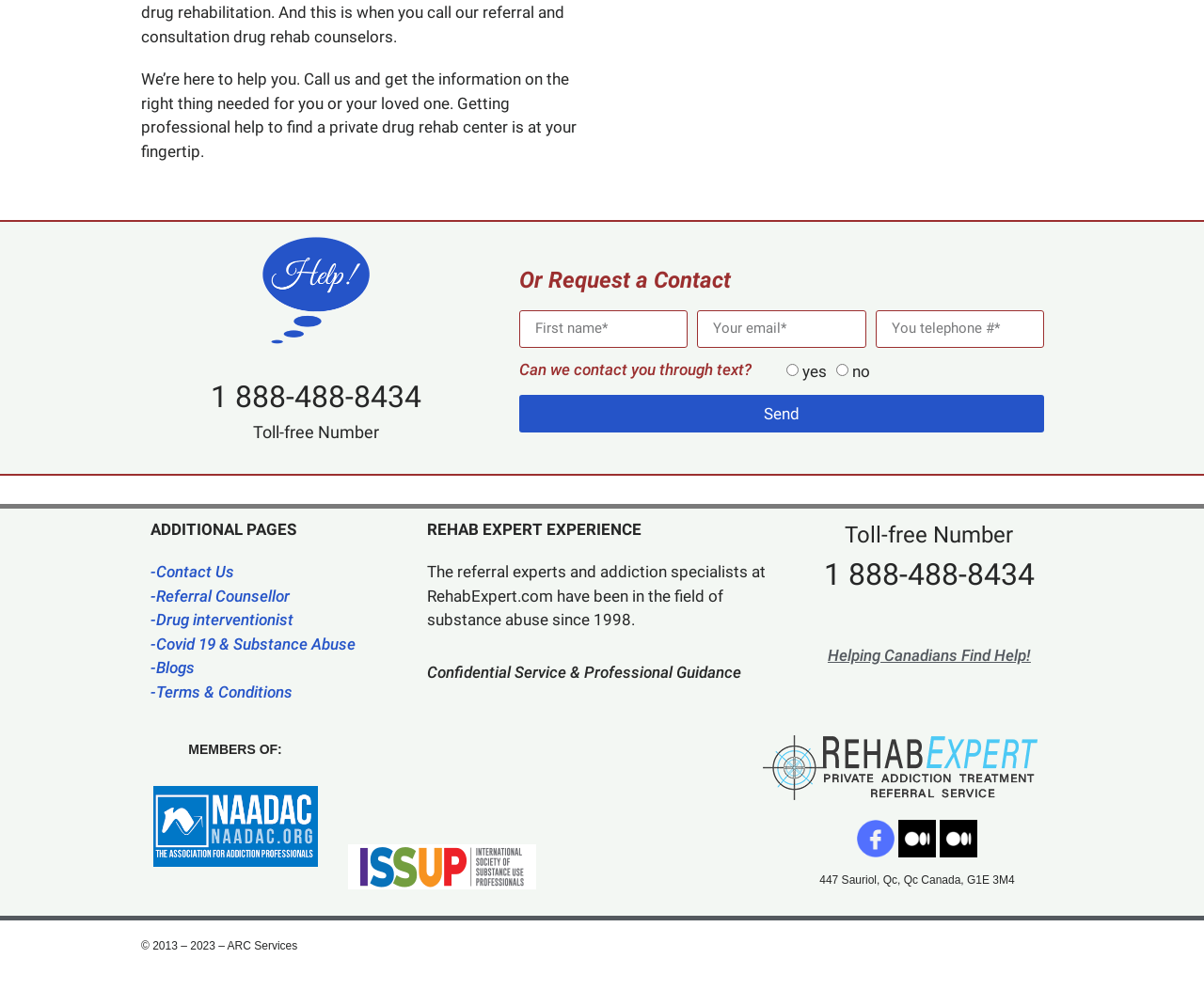Provide a brief response to the question below using a single word or phrase: 
What is the address of Rehab Expert?

447 Sauriol, Qc, Qc Canada, G1E 3M4